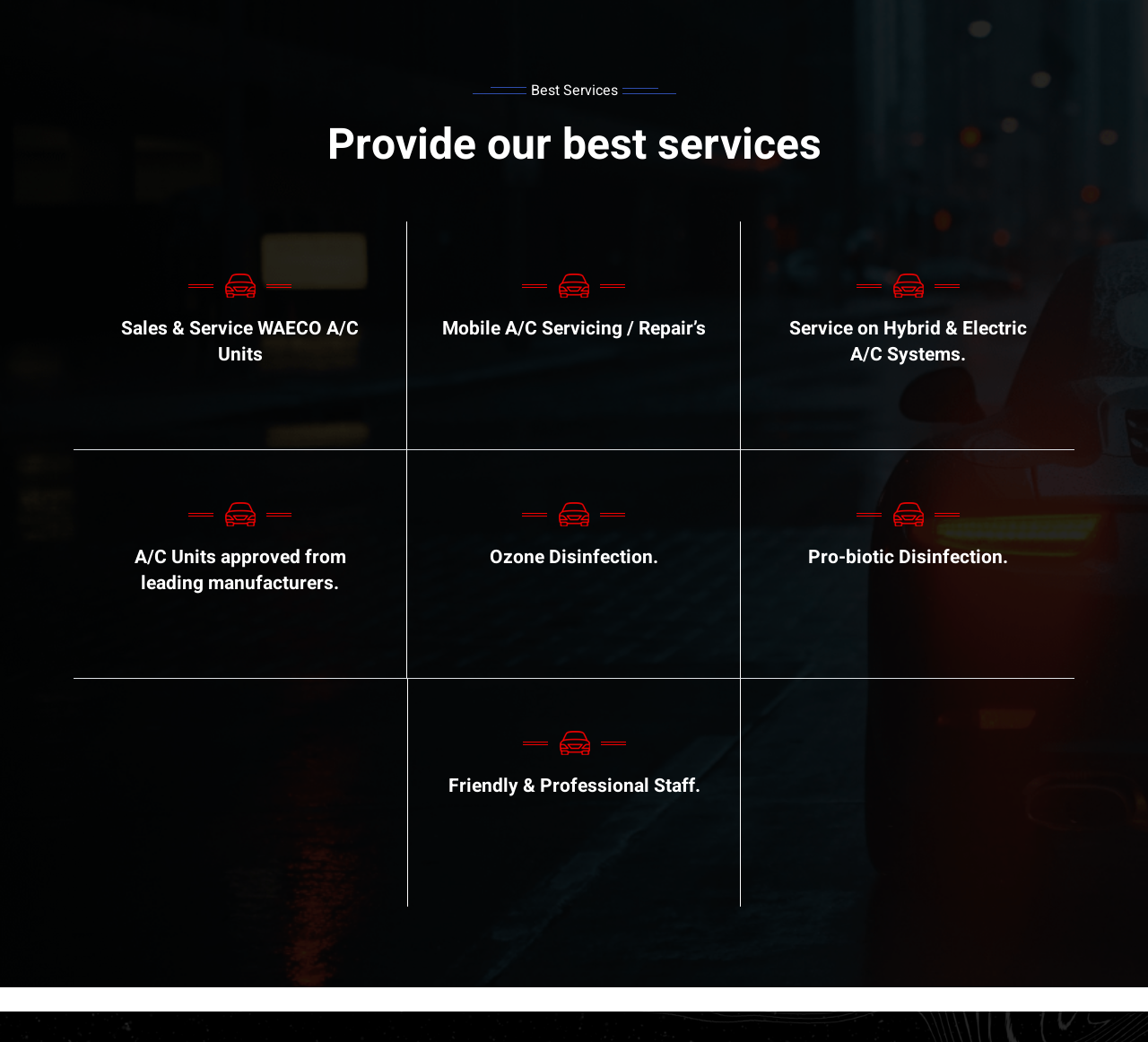Respond to the following question using a concise word or phrase: 
What is the first service provided?

Sales & Service WAECO A/C Units